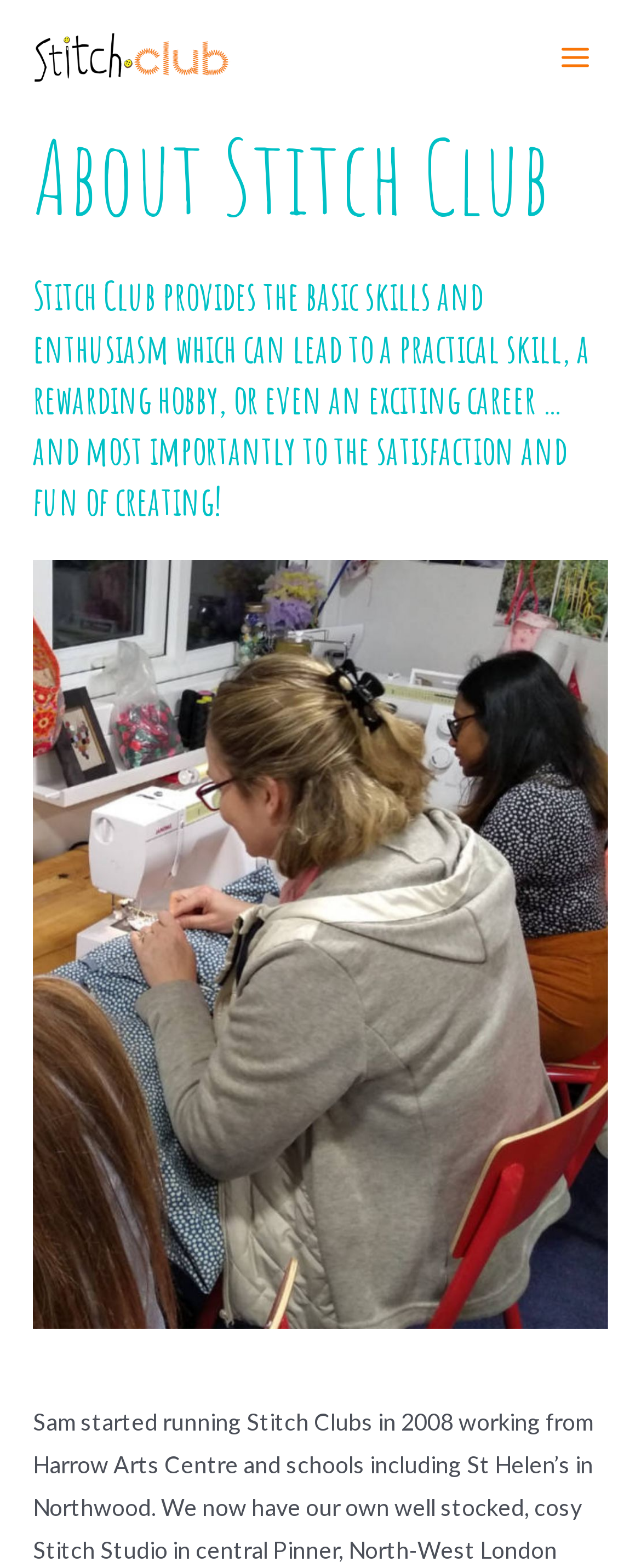What is above the main content?
Please ensure your answer to the question is detailed and covers all necessary aspects.

By analyzing the bounding box coordinates, it can be determined that the header and image elements are above the main content. The header element contains the text 'About Stitch Club' and the image element is above the main content area.